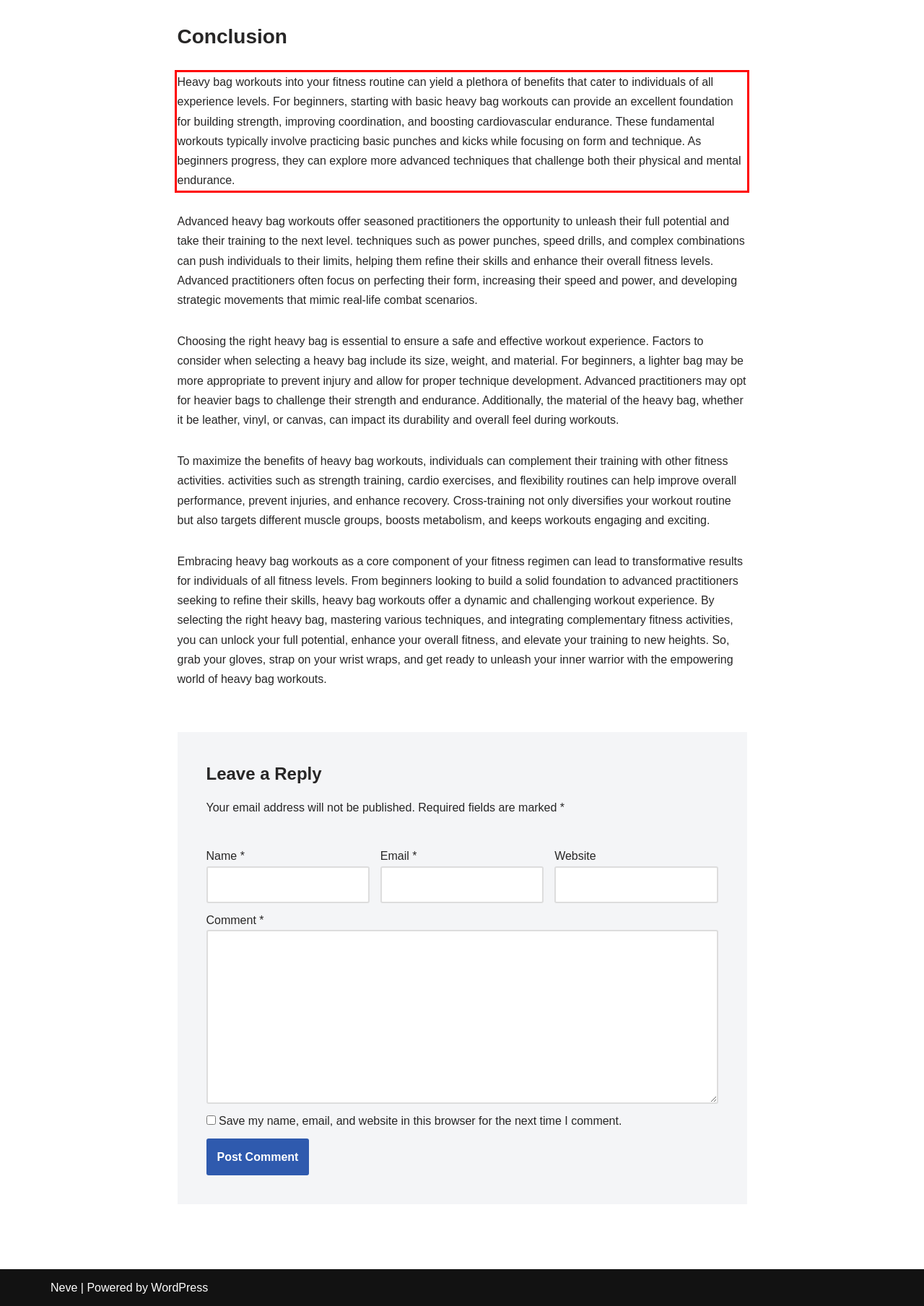From the given screenshot of a webpage, identify the red bounding box and extract the text content within it.

Heavy bag workouts into your fitness routine can yield a plethora of benefits that cater to individuals of all experience levels. For beginners, starting with basic heavy bag workouts can provide an excellent foundation for building strength, improving coordination, and boosting cardiovascular endurance. These fundamental workouts typically involve practicing basic punches and kicks while focusing on form and technique. As beginners progress, they can explore more advanced techniques that challenge both their physical and mental endurance.